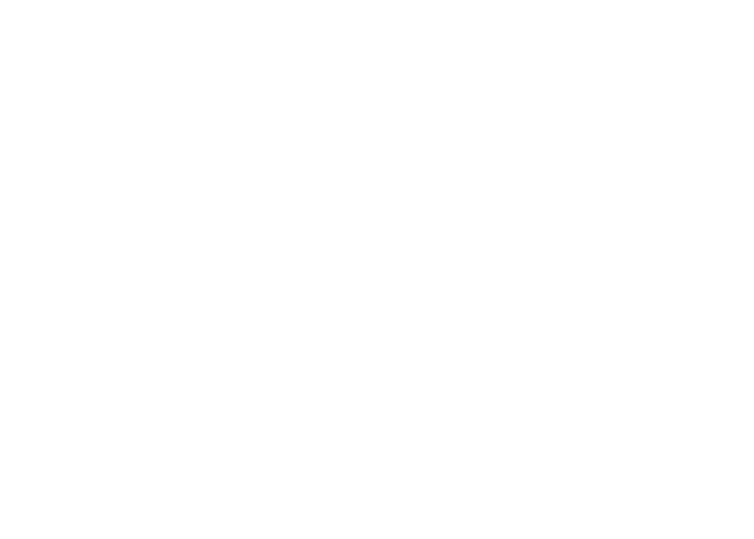Please respond in a single word or phrase: 
What is the webpage discussing?

Friends of Joe DiMaggio Playground